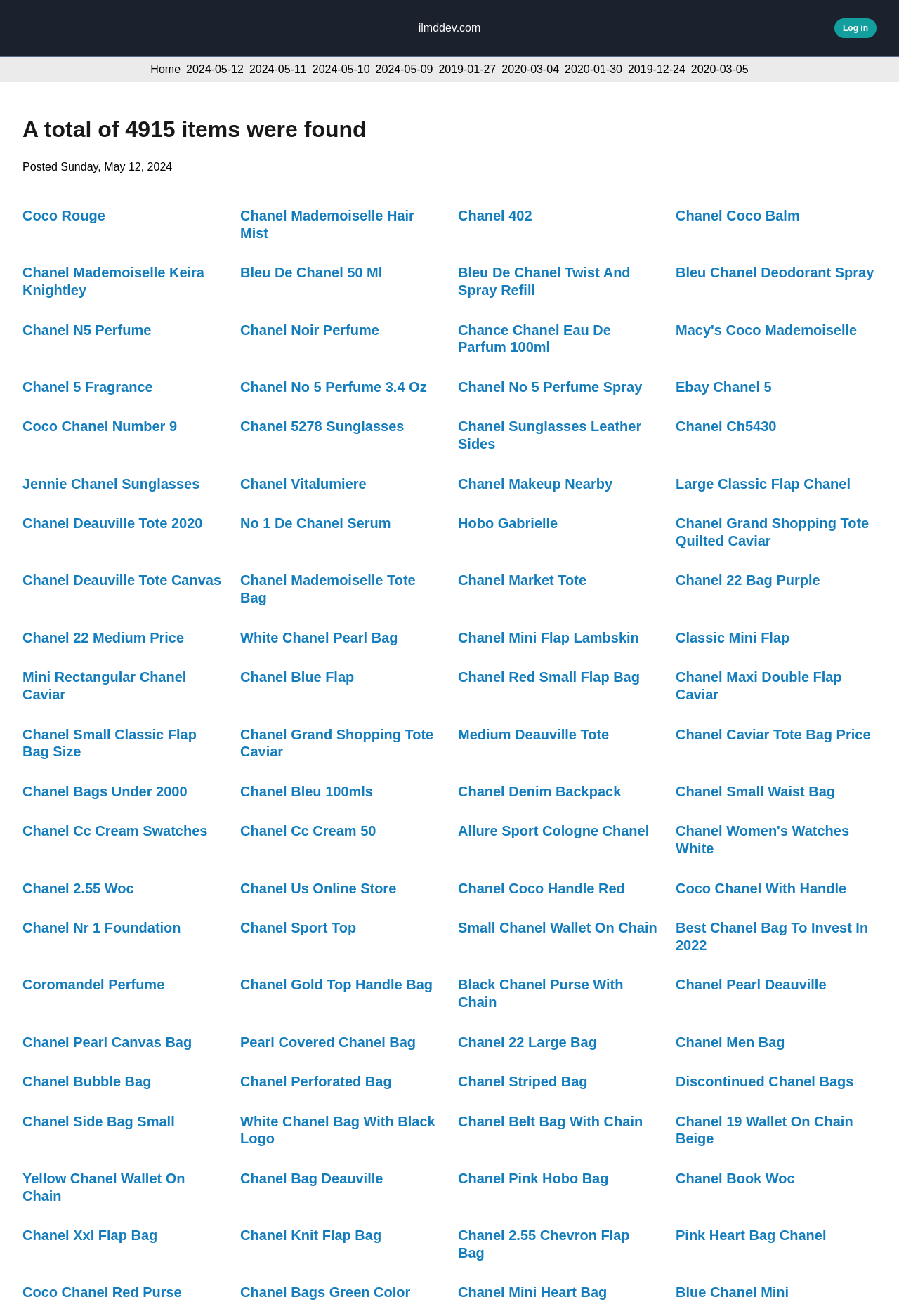What is the text of the first link on the webpage?
Using the image as a reference, answer the question with a short word or phrase.

ilmddev.com